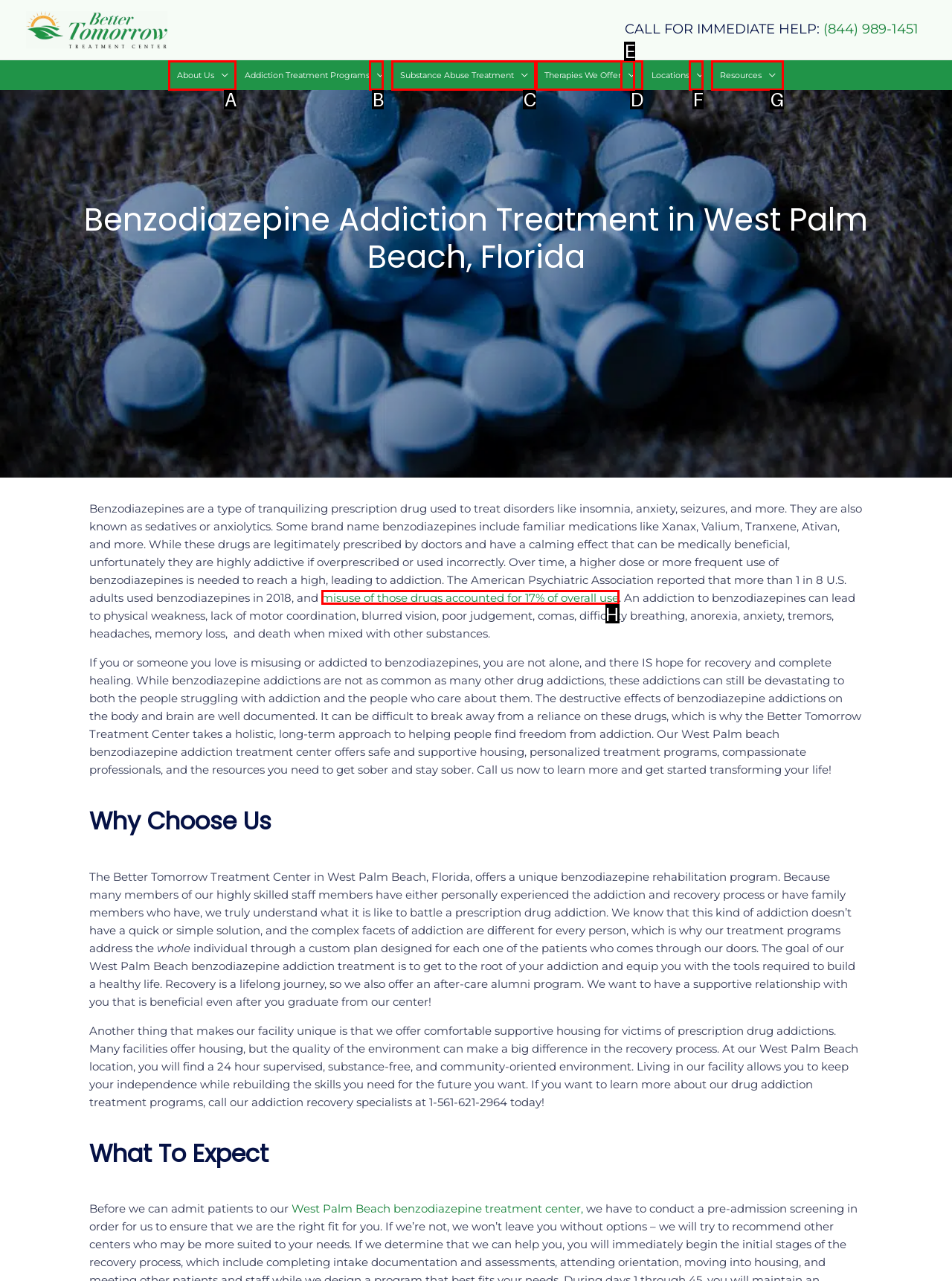Determine the HTML element that best matches this description: About Us from the given choices. Respond with the corresponding letter.

A